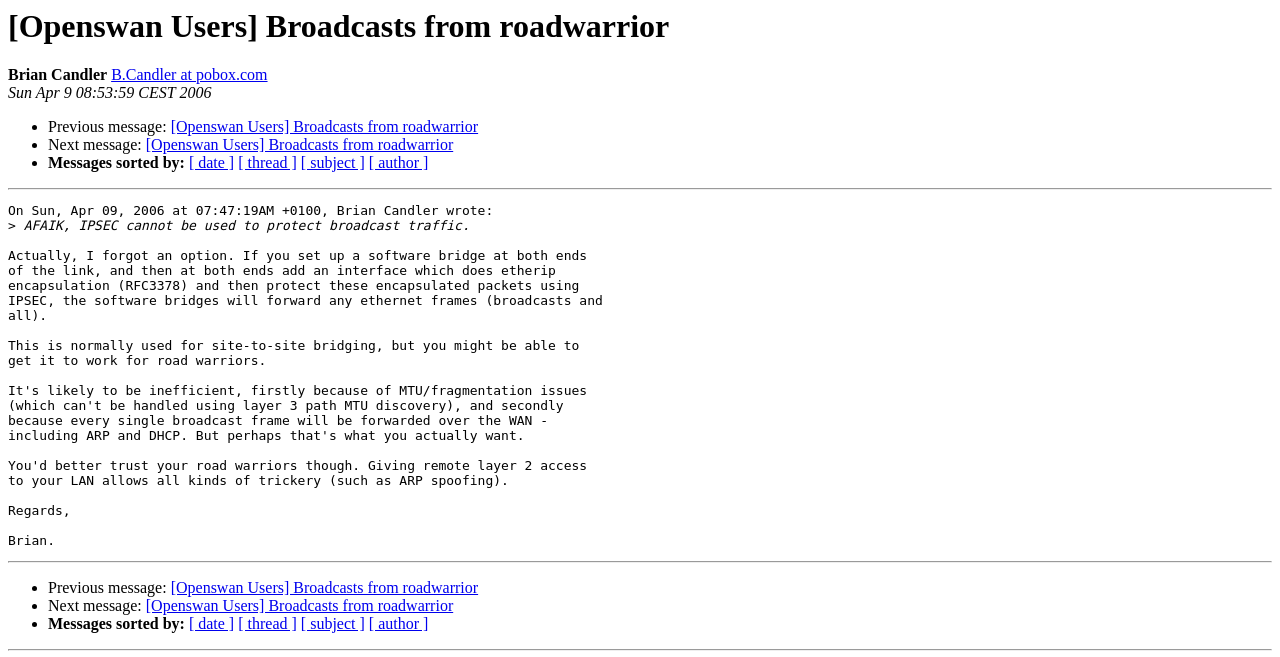What is the date of the message?
Using the information from the image, give a concise answer in one word or a short phrase.

Sun Apr 9 08:53:59 CEST 2006